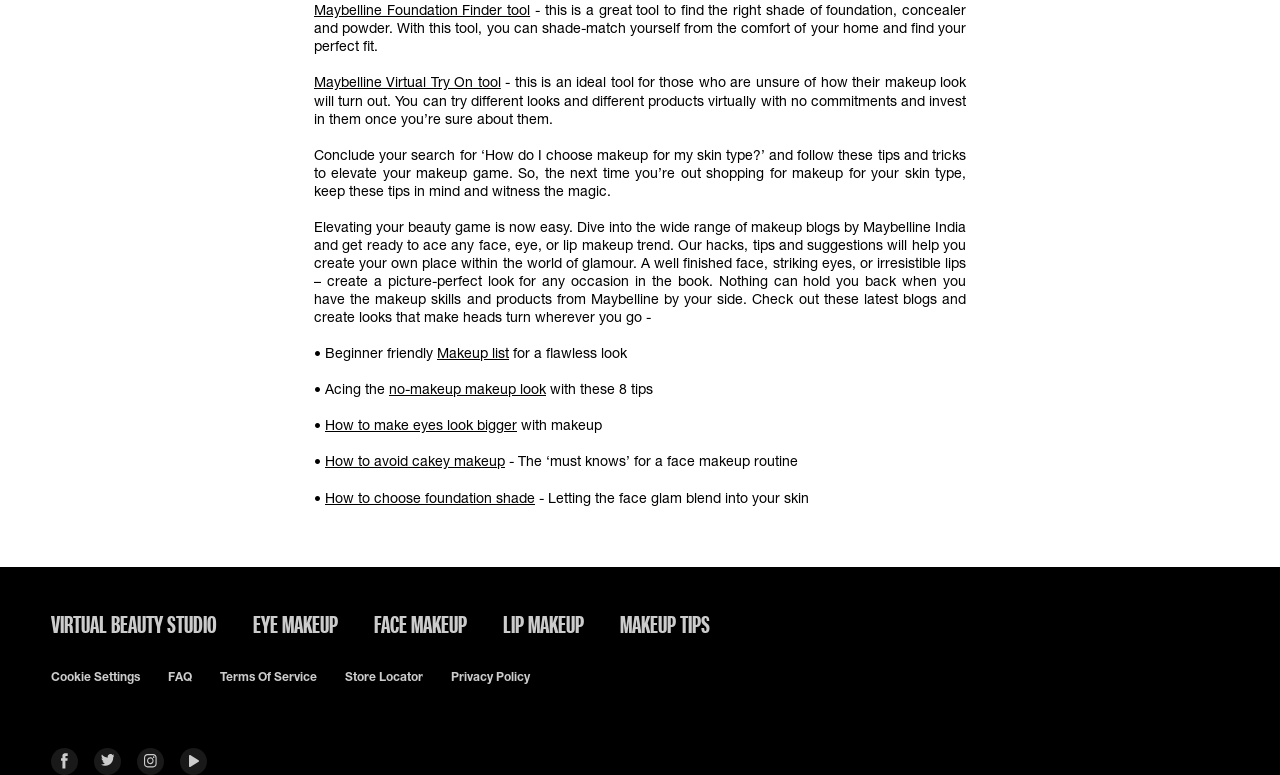What is the main topic of the blog posts?
Please use the visual content to give a single word or phrase answer.

Makeup tips and tricks